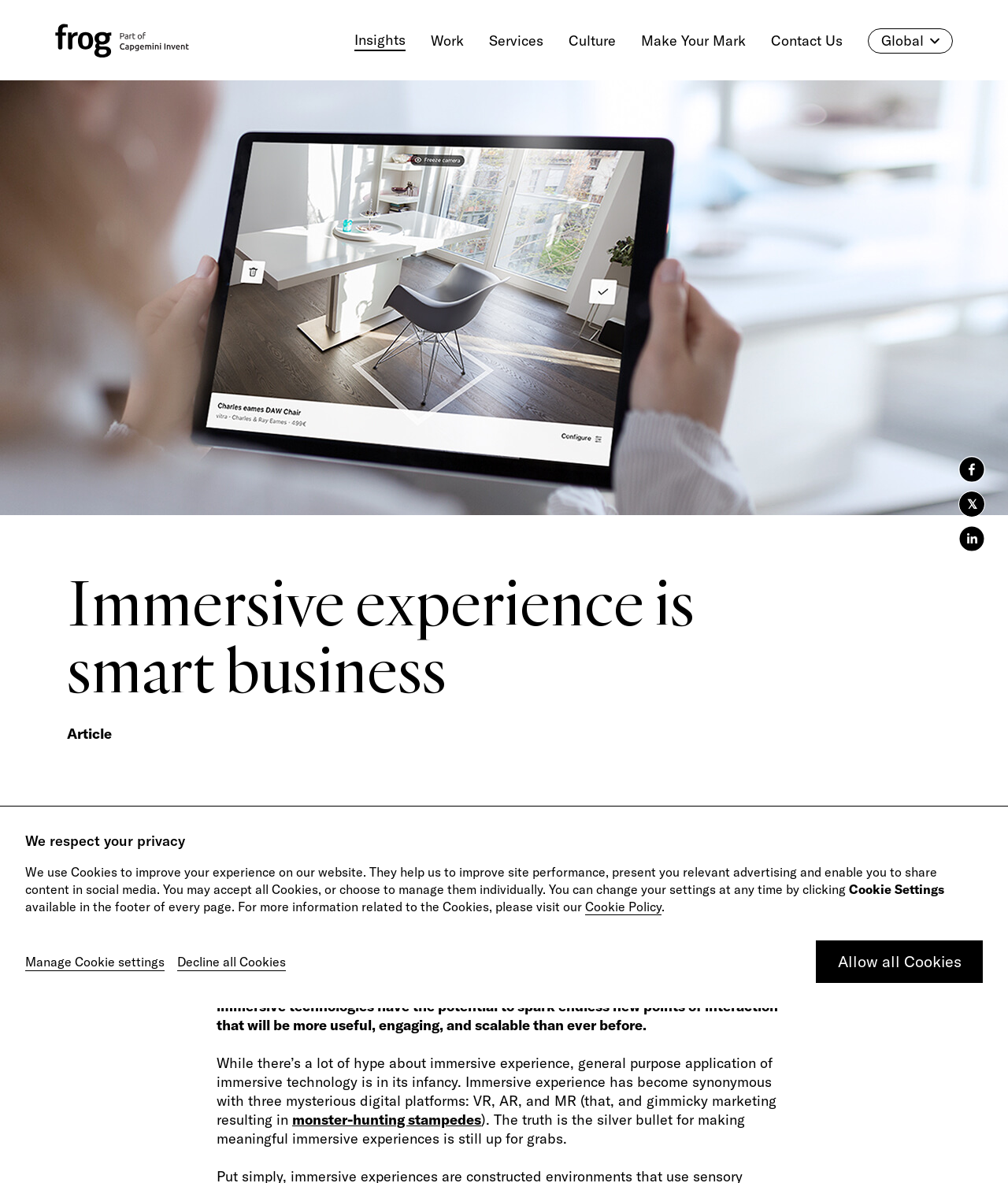Please locate the bounding box coordinates of the region I need to click to follow this instruction: "Check the Make Your Mark link".

[0.636, 0.027, 0.74, 0.043]